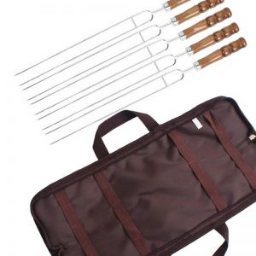Use a single word or phrase to answer the following:
What is the purpose of the carrying case?

safe storage and transport